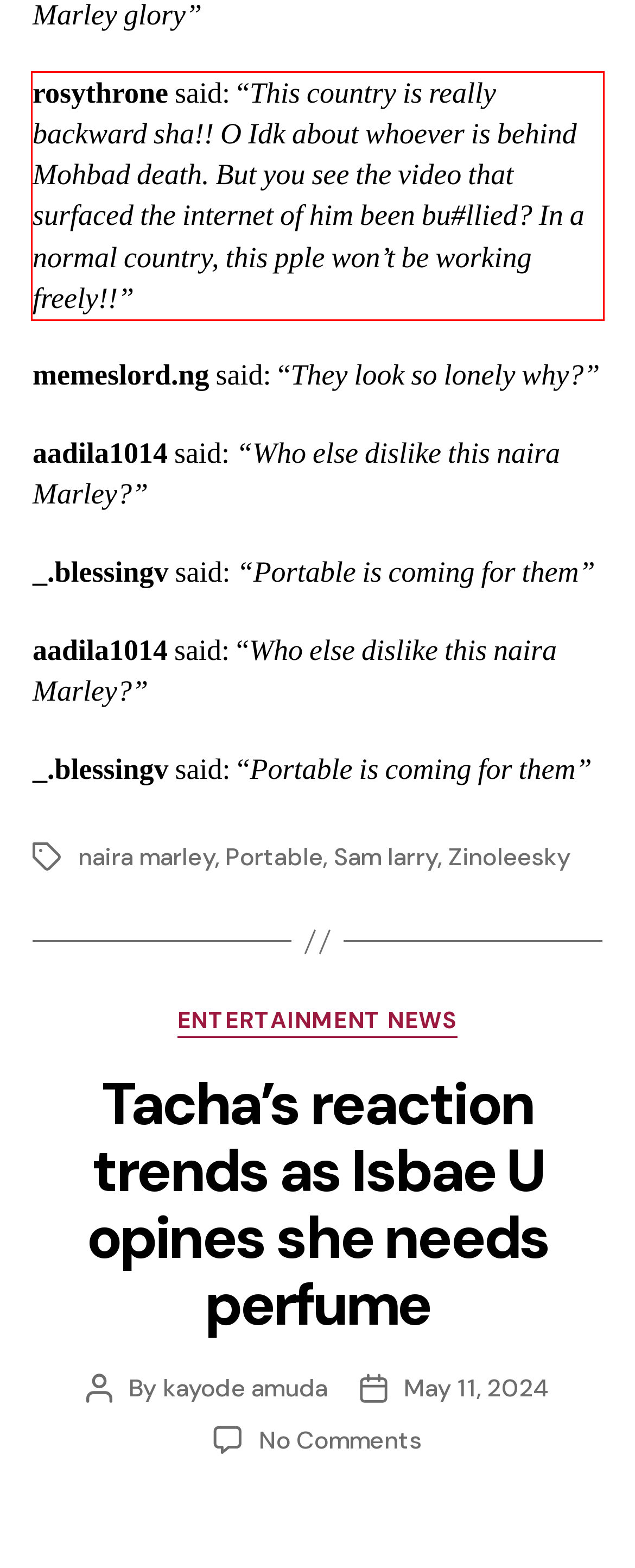Extract and provide the text found inside the red rectangle in the screenshot of the webpage.

rosythrone said: “This country is really backward sha!! O Idk about whoever is behind Mohbad death. But you see the video that surfaced the internet of him been bu#llied? In a normal country, this pple won’t be working freely!!”